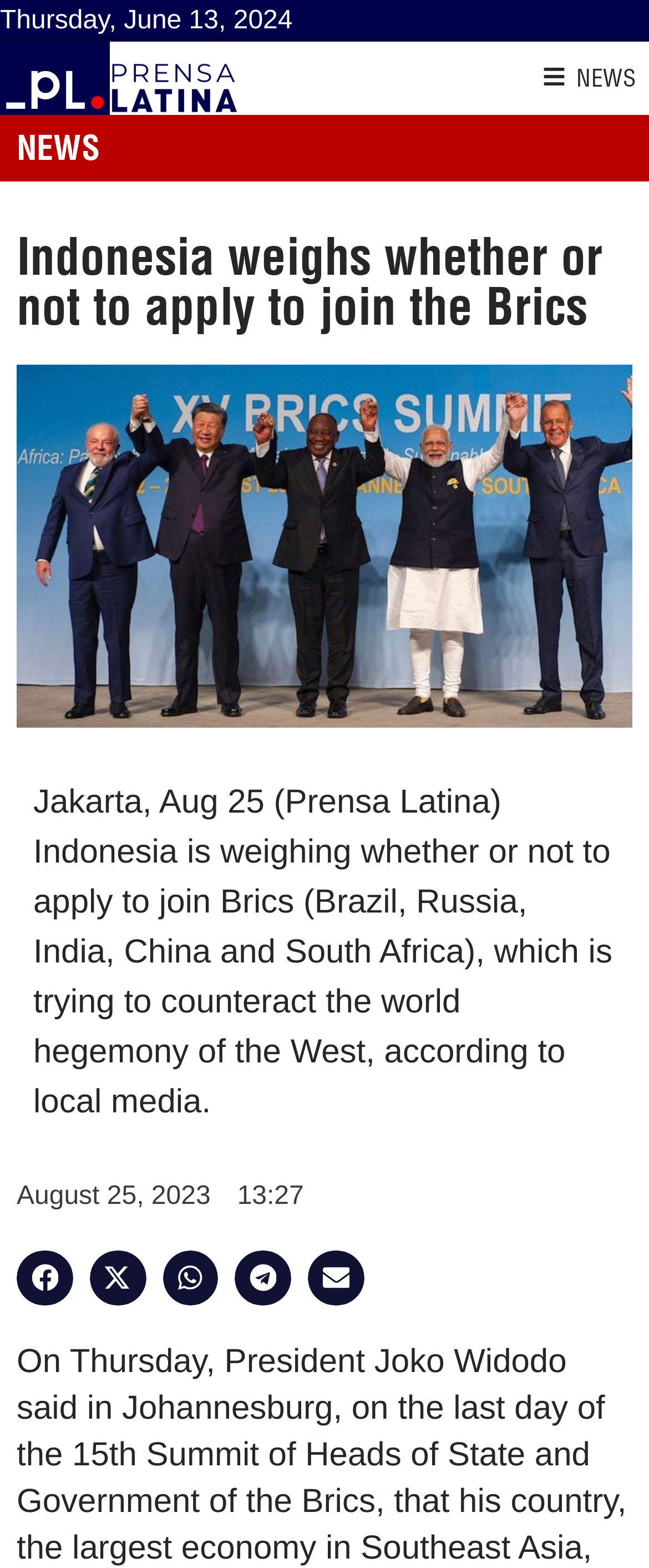Determine the bounding box coordinates of the region that needs to be clicked to achieve the task: "Read the post about what to do when employees don't trust you".

None